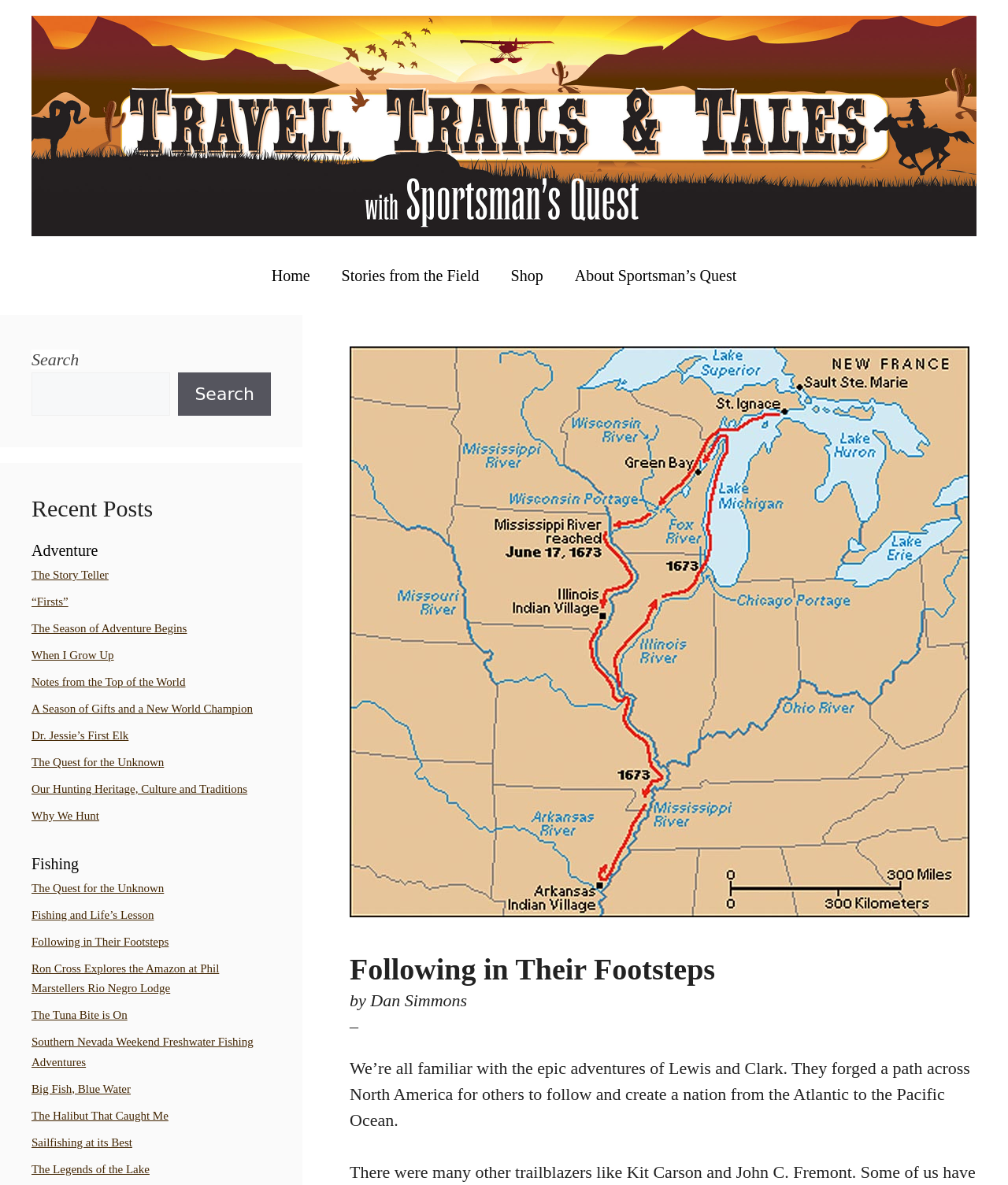Provide the bounding box coordinates of the HTML element this sentence describes: "“Firsts”".

[0.031, 0.502, 0.068, 0.513]